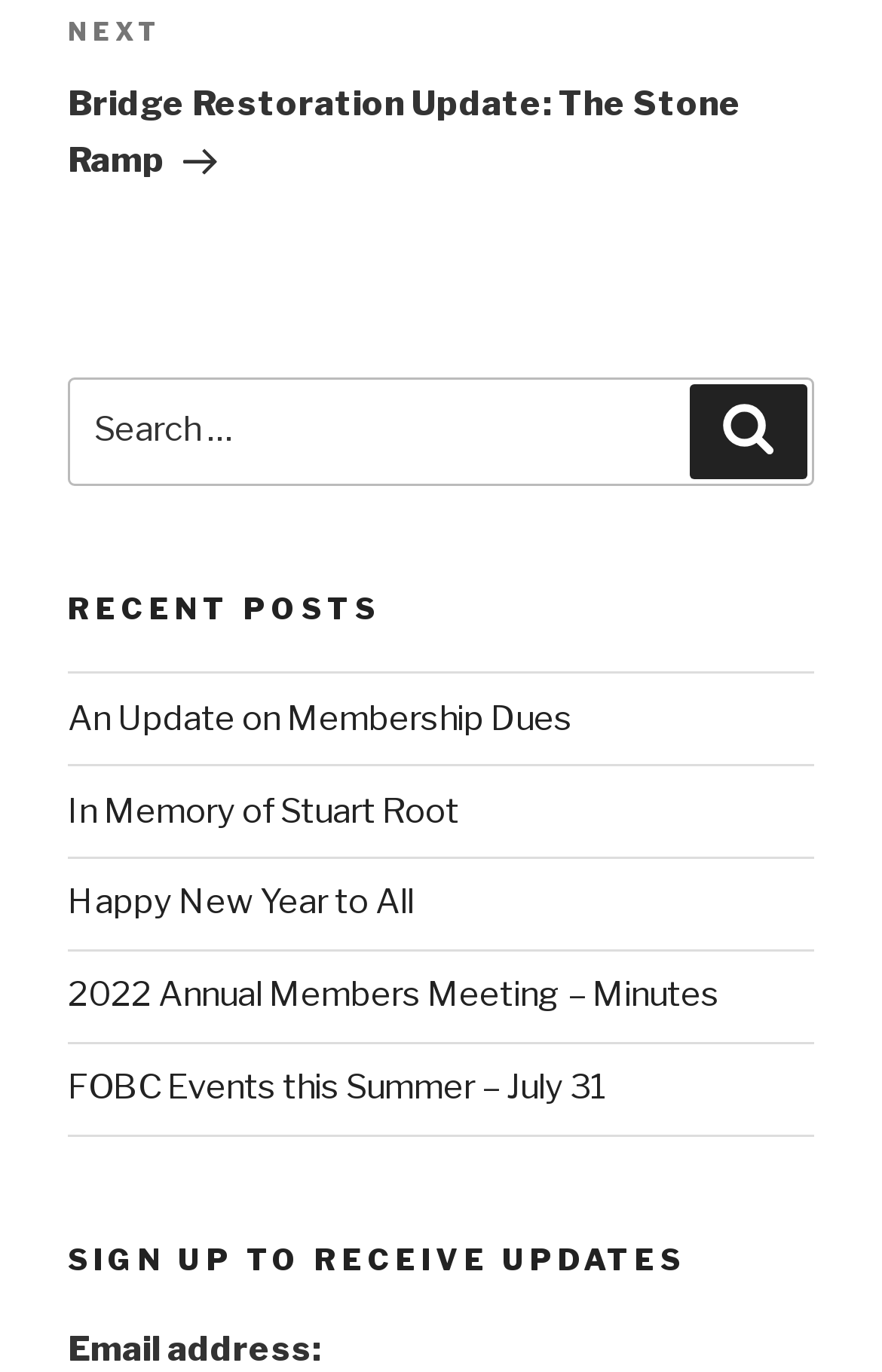Identify the bounding box coordinates of the element that should be clicked to fulfill this task: "Read the recent post about membership dues". The coordinates should be provided as four float numbers between 0 and 1, i.e., [left, top, right, bottom].

[0.077, 0.509, 0.649, 0.538]